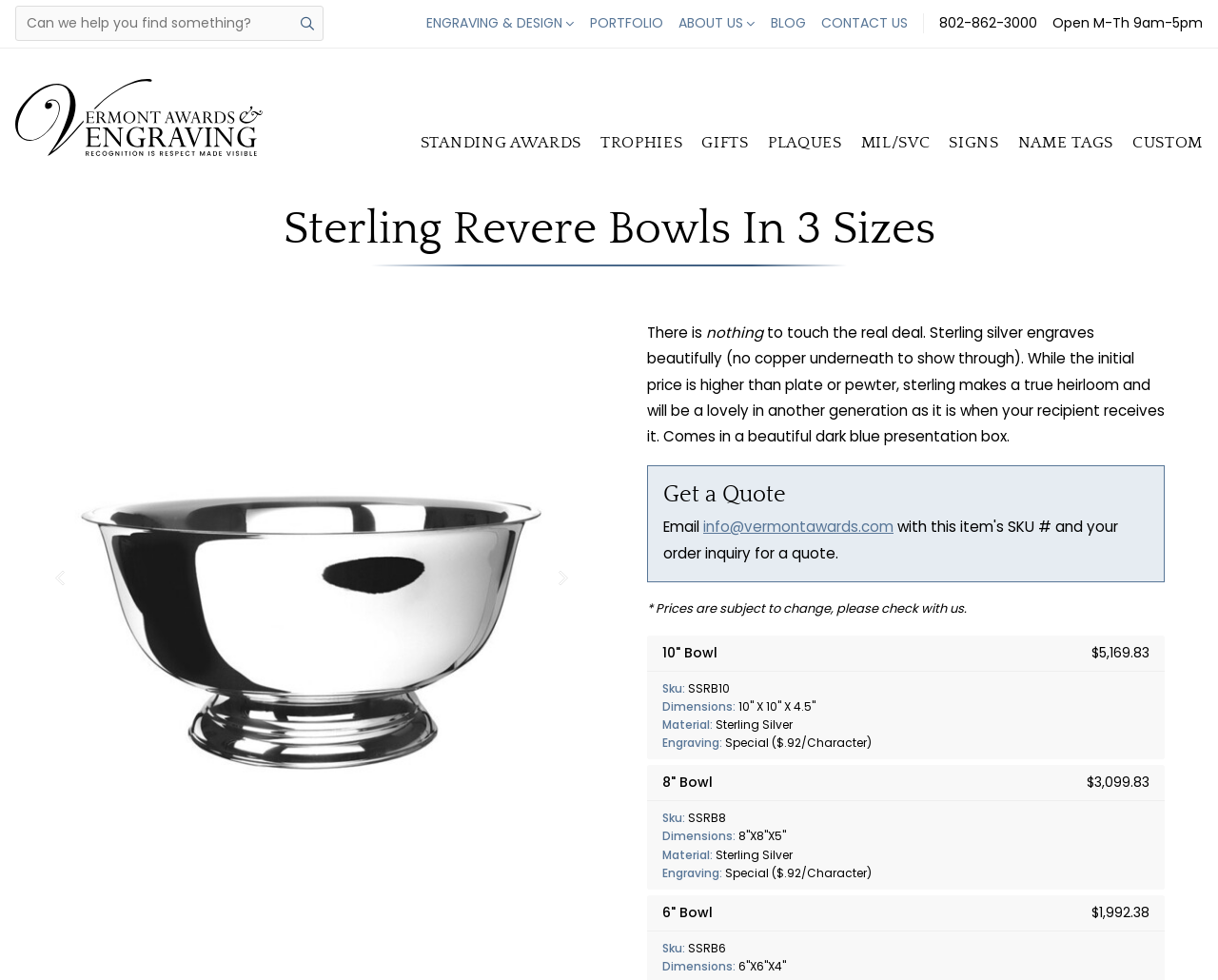Find and specify the bounding box coordinates that correspond to the clickable region for the instruction: "Get a quote".

[0.545, 0.491, 0.943, 0.519]